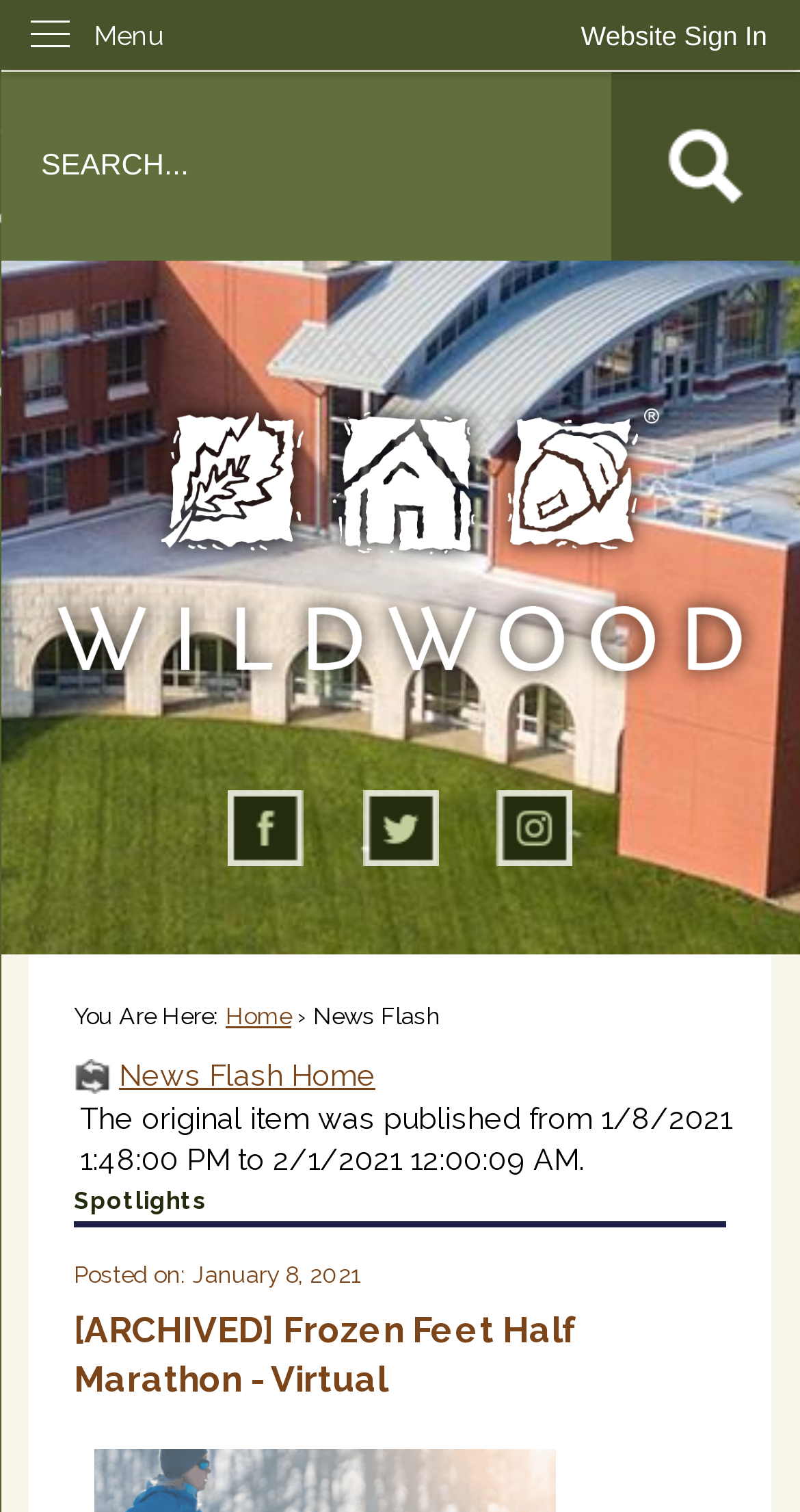Please specify the bounding box coordinates of the clickable region to carry out the following instruction: "Register for Frozen Feet Half Marathon". The coordinates should be four float numbers between 0 and 1, in the format [left, top, right, bottom].

[0.092, 0.863, 0.908, 0.929]